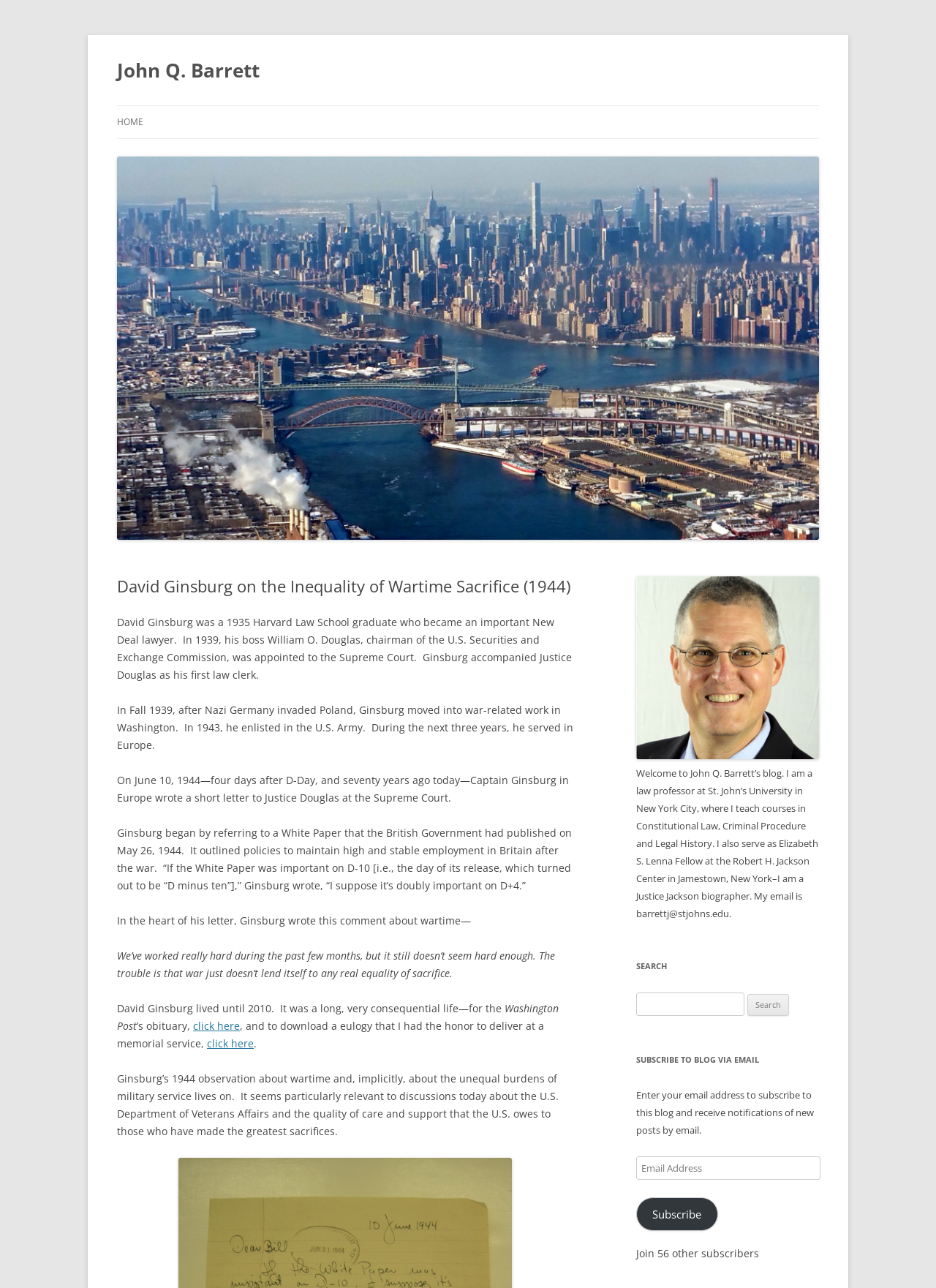What is the text of the webpage's headline?

John Q. Barrett